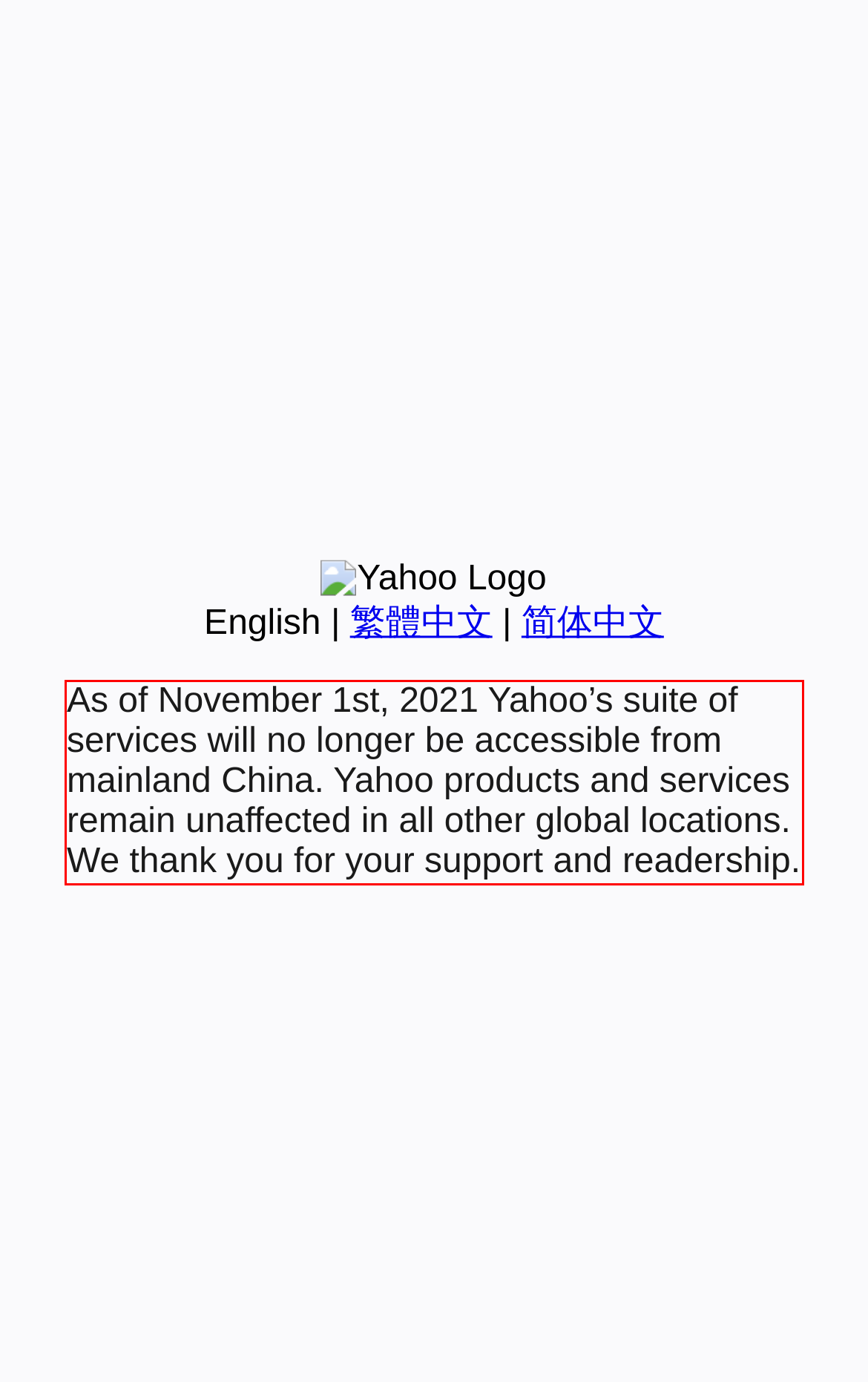You are provided with a screenshot of a webpage that includes a red bounding box. Extract and generate the text content found within the red bounding box.

As of November 1st, 2021 Yahoo’s suite of services will no longer be accessible from mainland China. Yahoo products and services remain unaffected in all other global locations. We thank you for your support and readership.